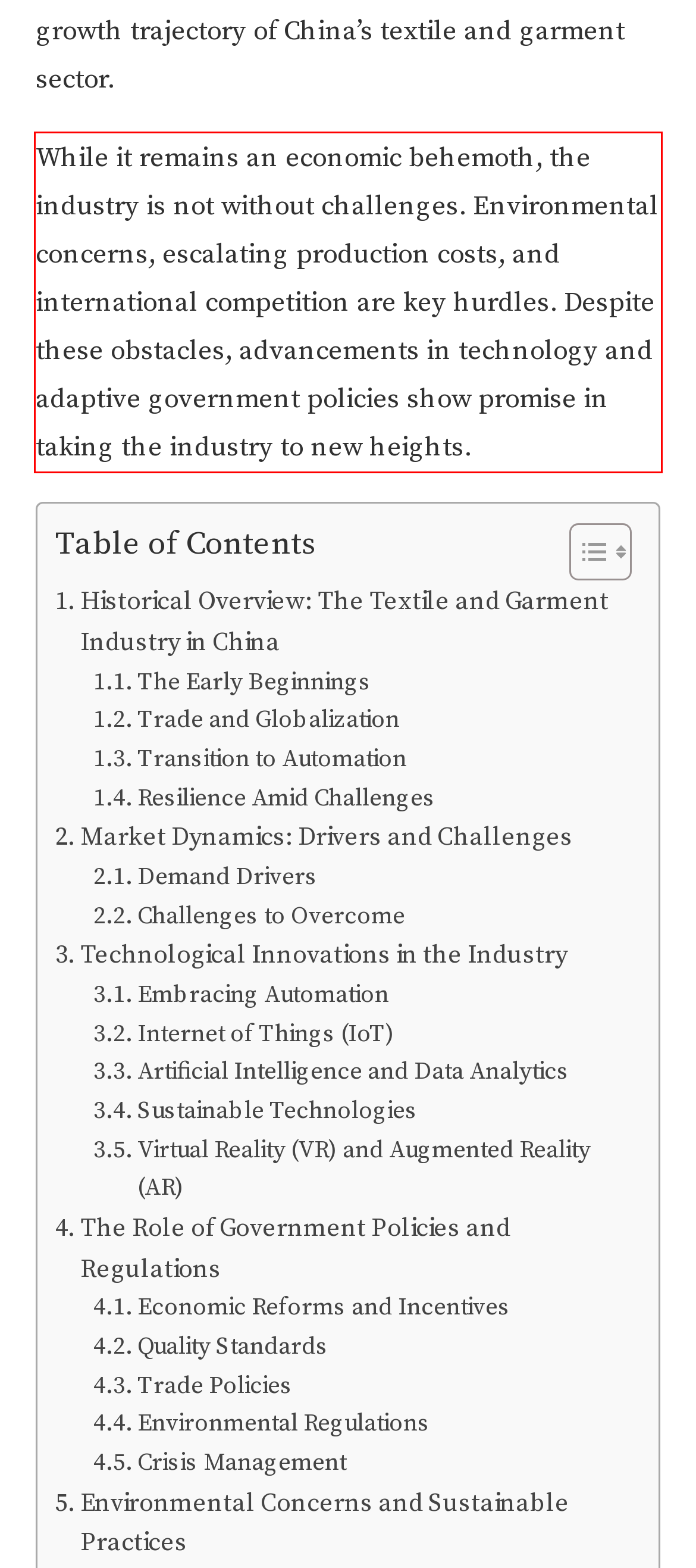With the given screenshot of a webpage, locate the red rectangle bounding box and extract the text content using OCR.

While it remains an economic behemoth, the industry is not without challenges. Environmental concerns, escalating production costs, and international competition are key hurdles. Despite these obstacles, advancements in technology and adaptive government policies show promise in taking the industry to new heights.